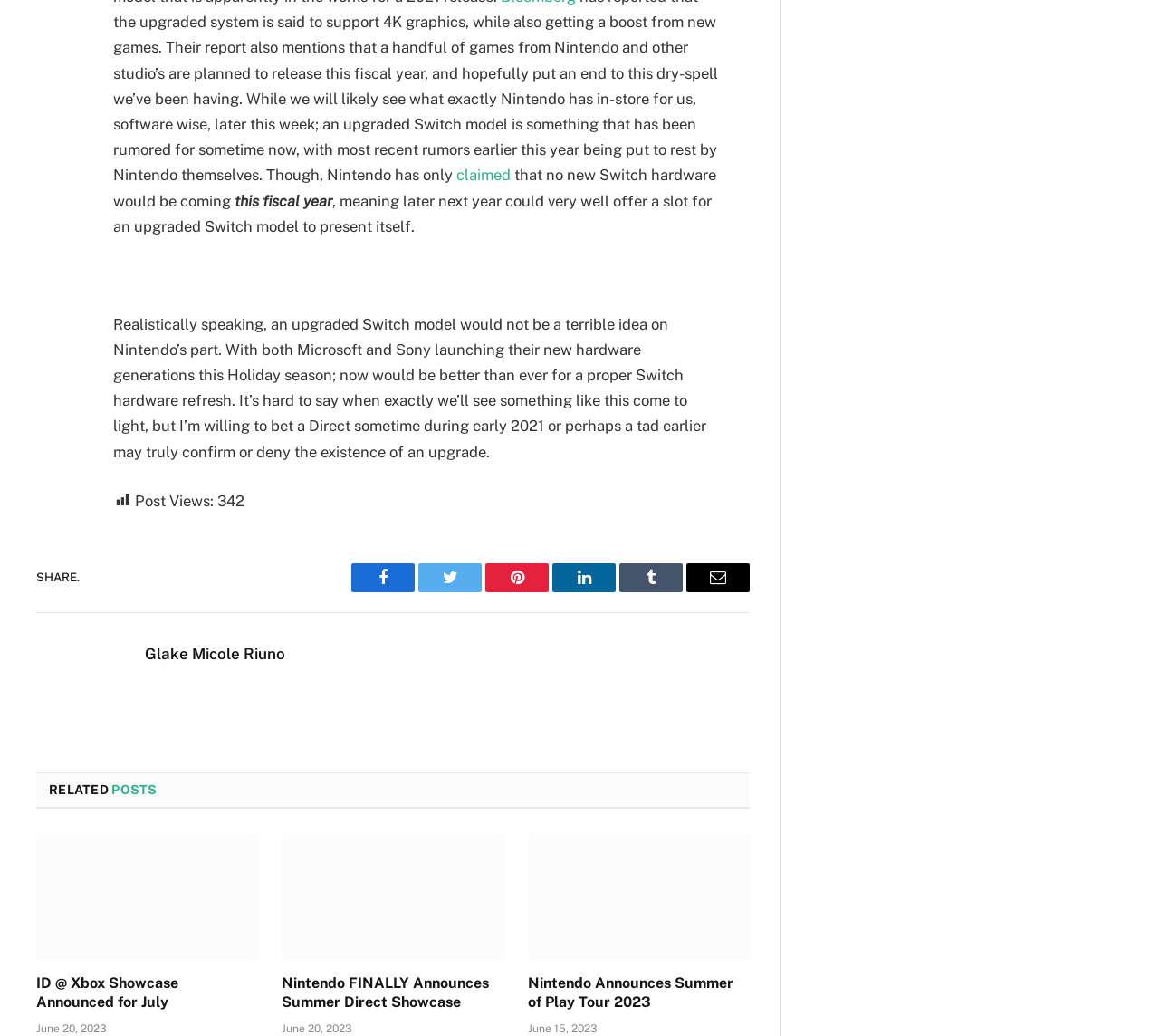From the webpage screenshot, identify the region described by Glake Micole Riuno. Provide the bounding box coordinates as (top-left x, top-left y, bottom-right x, bottom-right y), with each value being a floating point number between 0 and 1.

[0.125, 0.622, 0.246, 0.64]